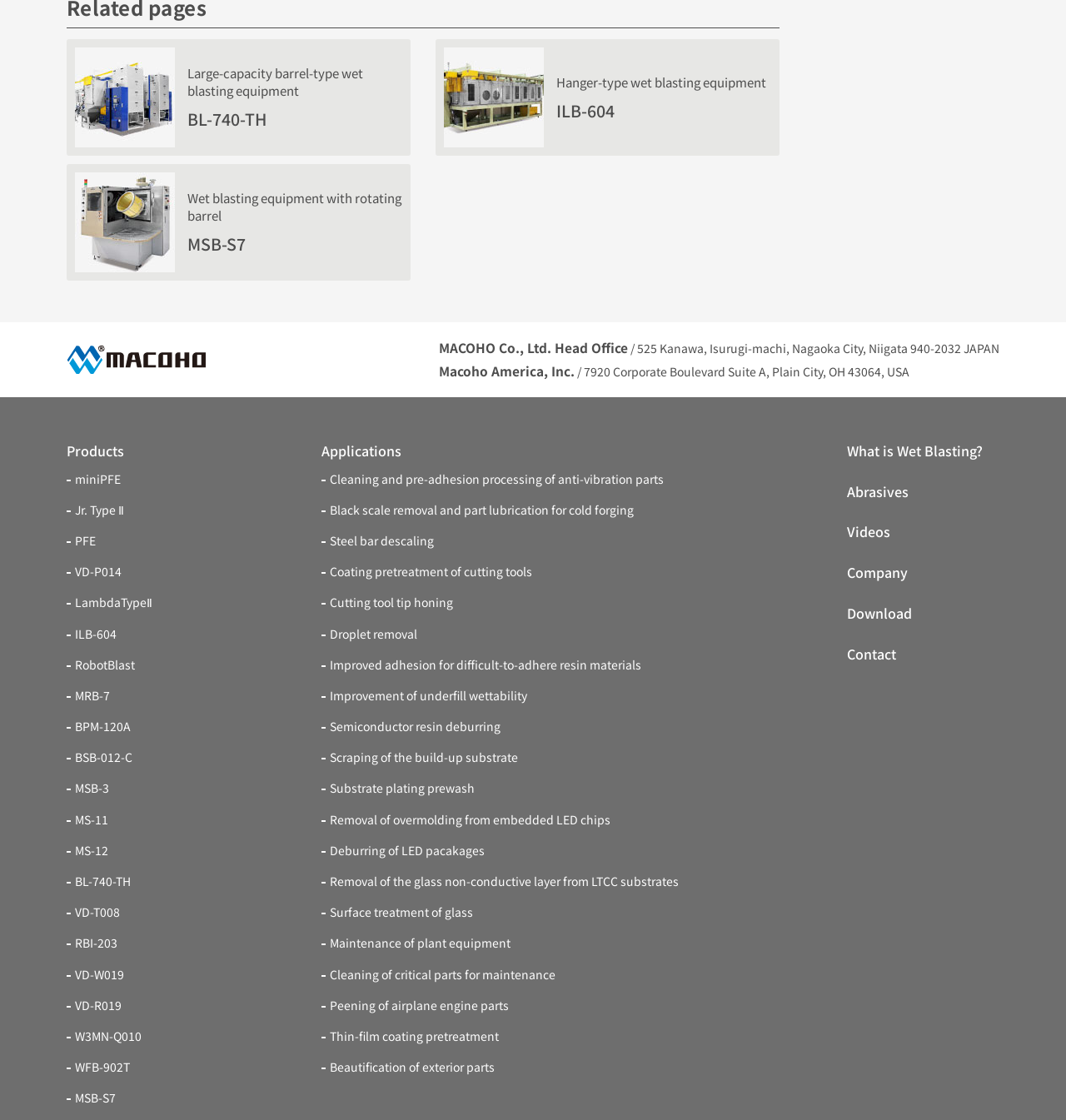Answer the question with a brief word or phrase:
What is the name of the wet blasting equipment with rotating barrel?

MSB-S7